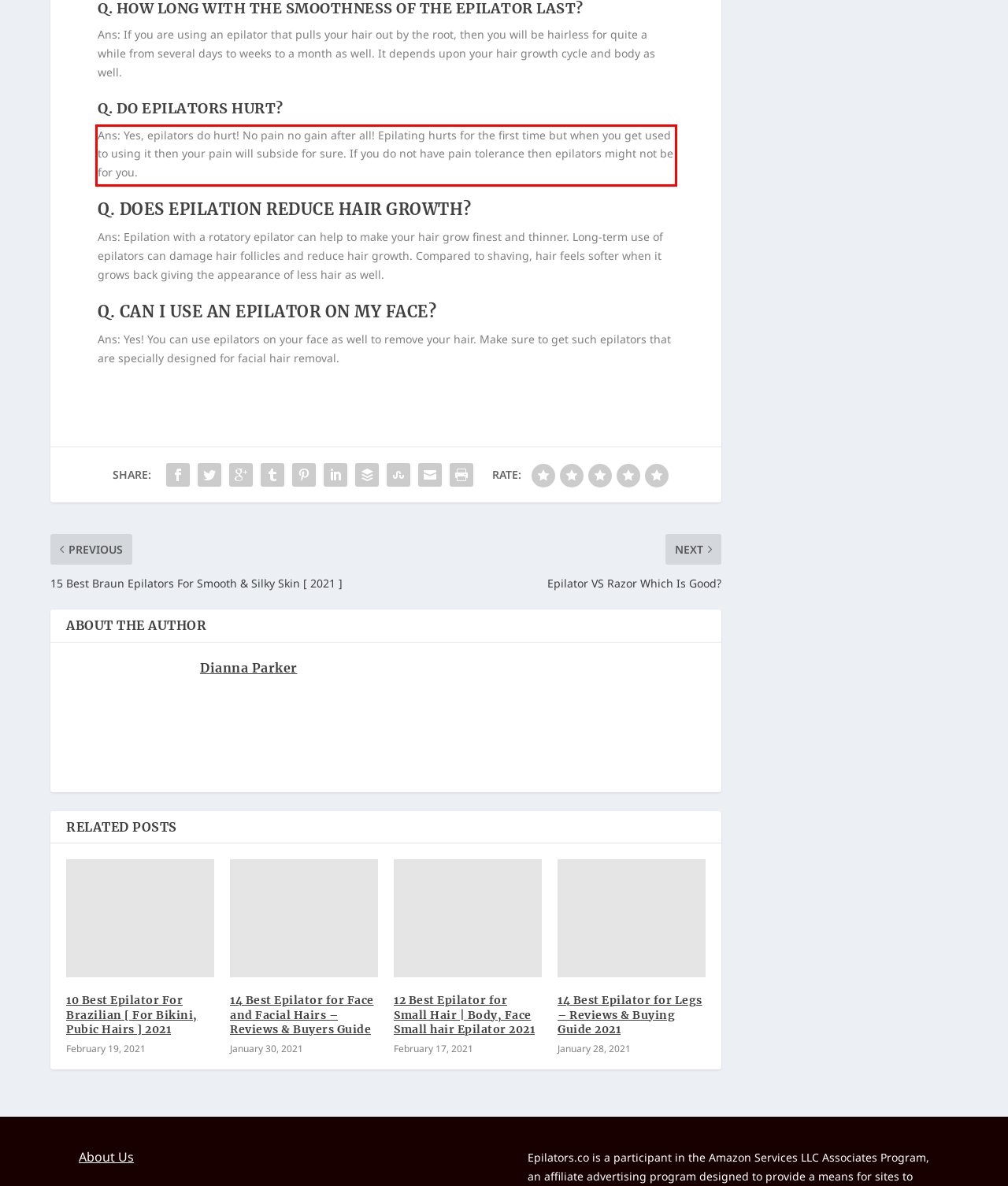Please take the screenshot of the webpage, find the red bounding box, and generate the text content that is within this red bounding box.

Ans: Yes, epilators do hurt! No pain no gain after all! Epilating hurts for the first time but when you get used to using it then your pain will subside for sure. If you do not have pain tolerance then epilators might not be for you.